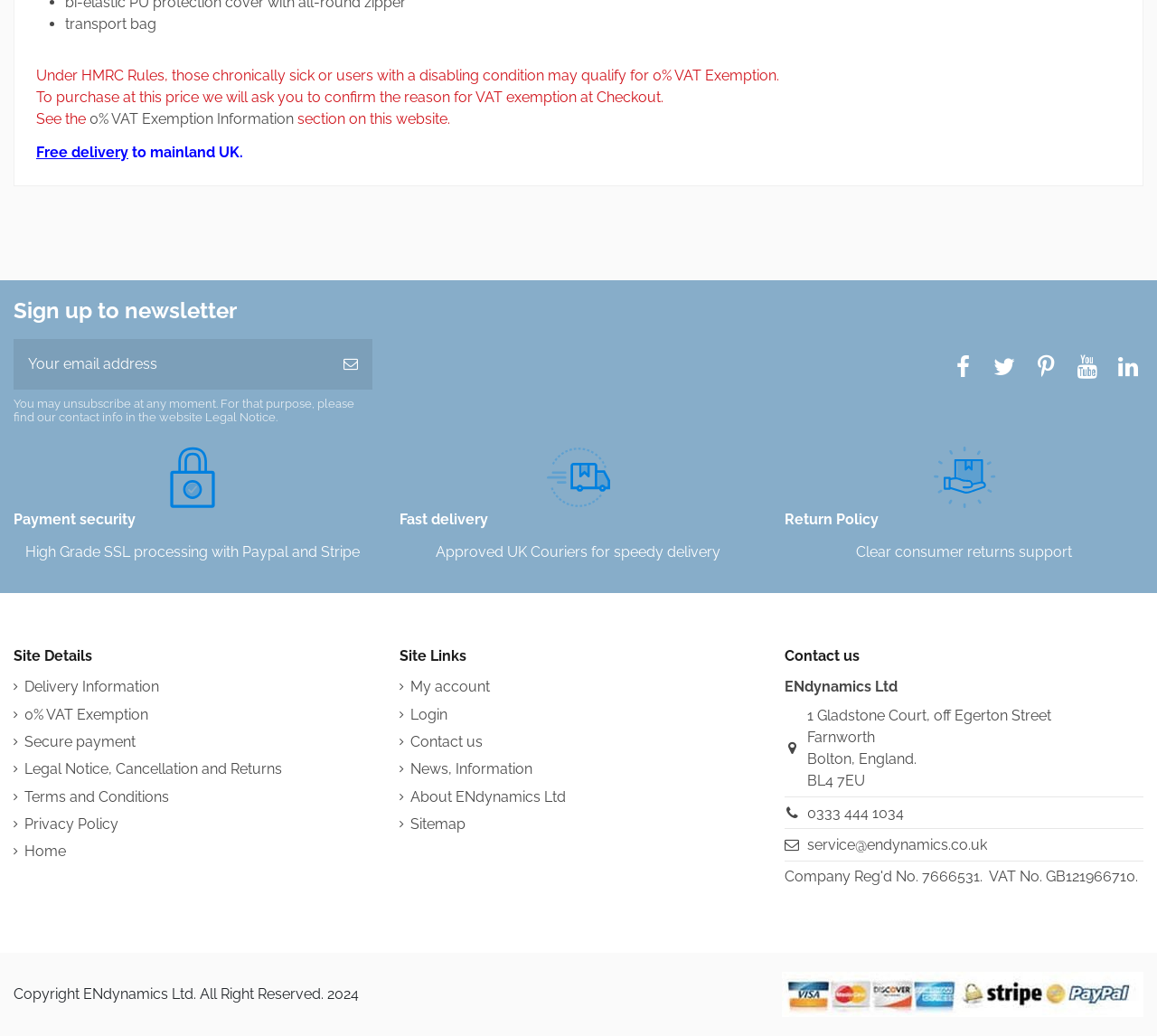Identify the bounding box coordinates of the clickable region to carry out the given instruction: "Contact us via phone".

[0.698, 0.776, 0.781, 0.793]